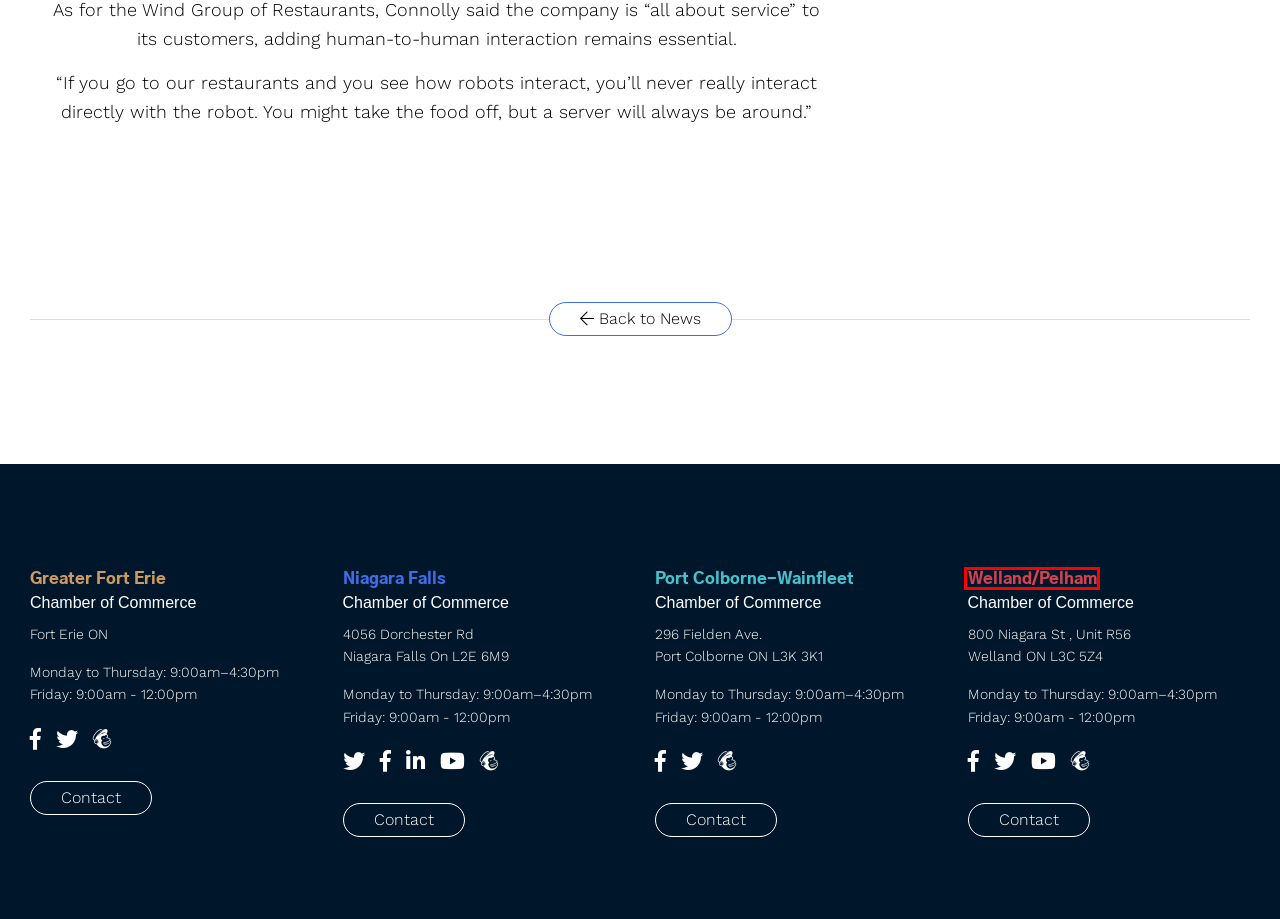Observe the webpage screenshot and focus on the red bounding box surrounding a UI element. Choose the most appropriate webpage description that corresponds to the new webpage after clicking the element in the bounding box. Here are the candidates:
A. Events – South Niagara Chambers of Commerce
B. Greater Fort Erie Chamber of Commerce – South Niagara Chambers of Commerce
C. About – South Niagara Chambers of Commerce
D. Welland/Pelham Chamber of Commerce
E. News – South Niagara Chambers of Commerce
F. Port Colborne-Wainfleet Chamber of Commerce
G. Port Colborne-Wainfleet Chamber of Commerce – South Niagara Chambers of Commerce
H. Welland/Pelham Chamber of Commerce – South Niagara Chambers of Commerce

H